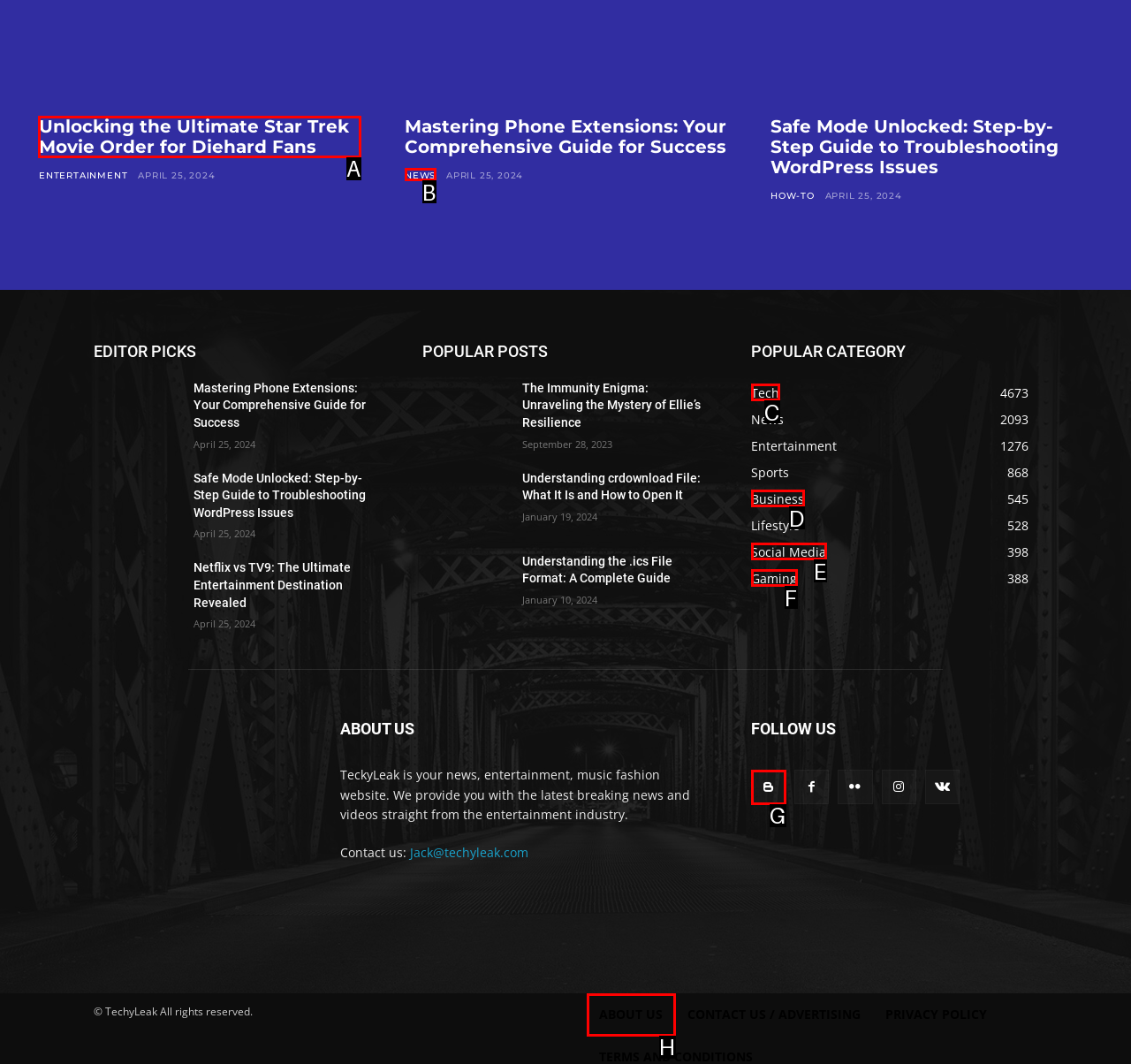To achieve the task: Read the article 'Unlocking the Ultimate Star Trek Movie Order for Diehard Fans', which HTML element do you need to click?
Respond with the letter of the correct option from the given choices.

A